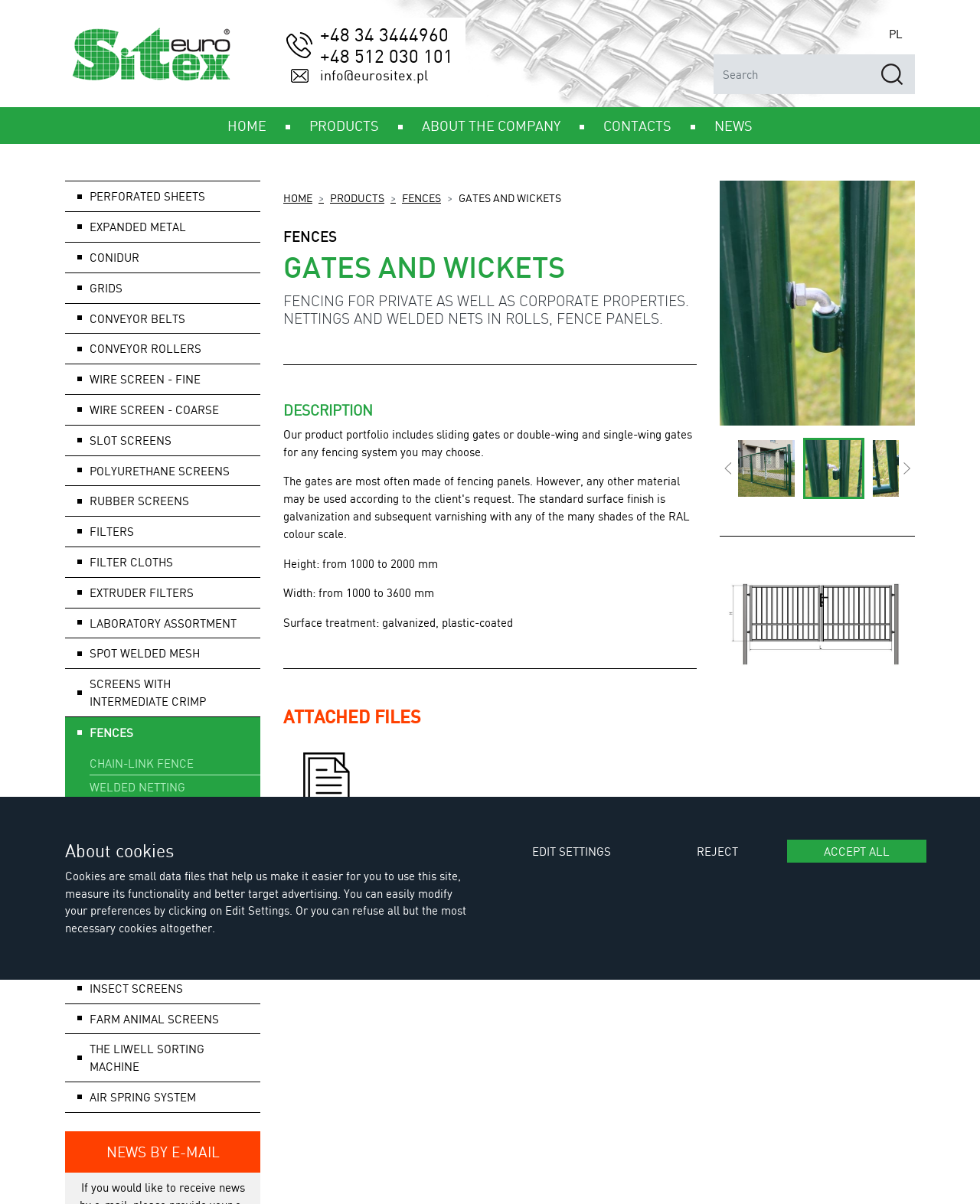What is the purpose of the 'INQUIRE PRODUCT' button?
Look at the image and answer with only one word or phrase.

To inquire about the product